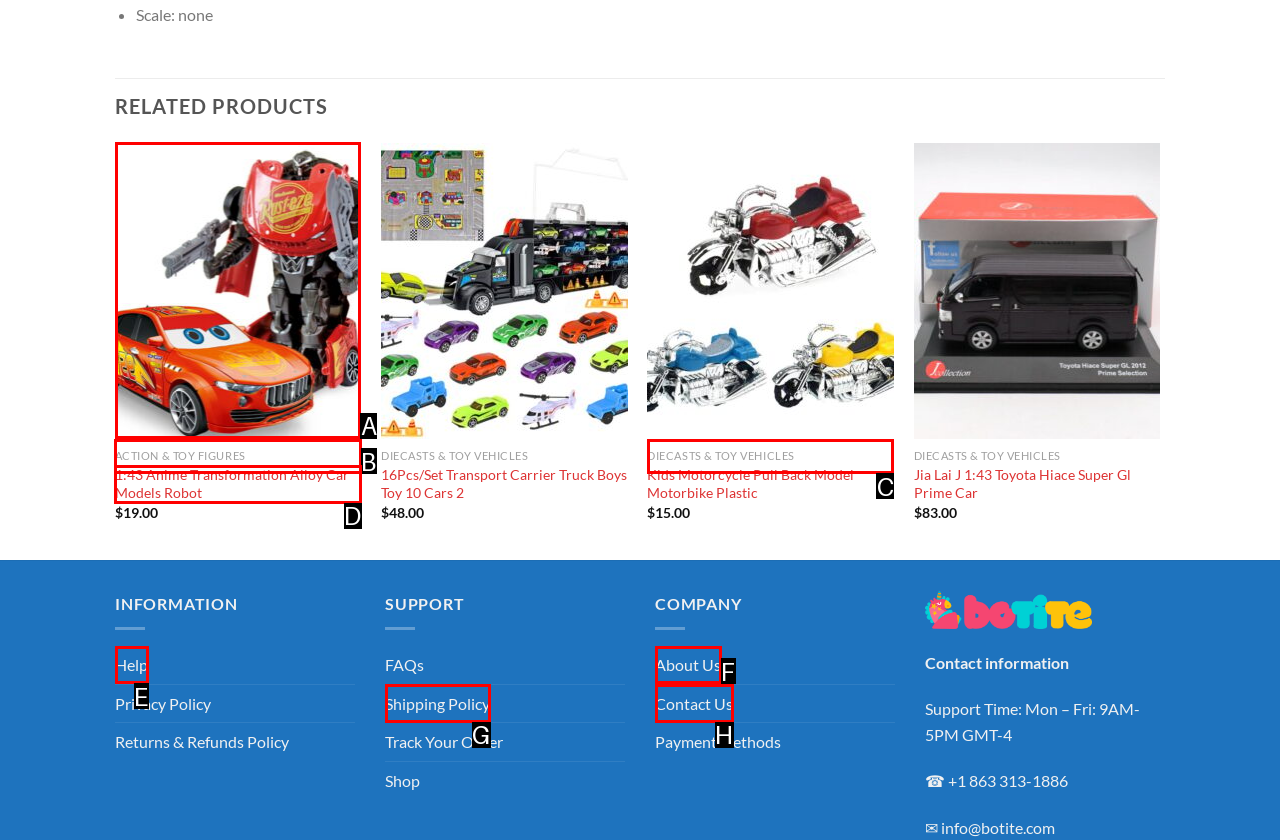Tell me which one HTML element I should click to complete the following task: View product details of 1:43 Anime Transformation Alloy Car Models Robot Answer with the option's letter from the given choices directly.

A